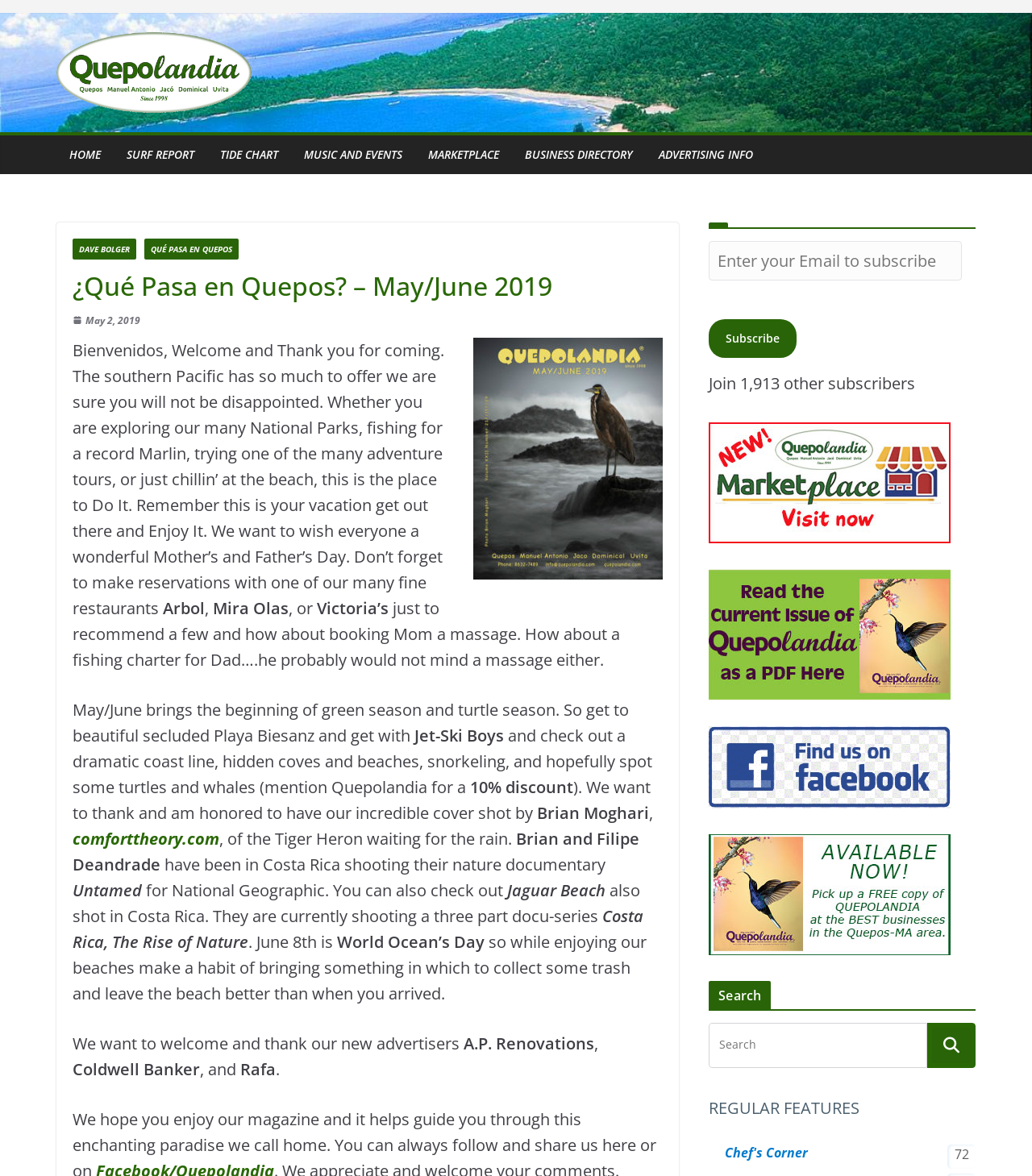Identify the bounding box coordinates of the clickable region necessary to fulfill the following instruction: "Read the article about Chef's Corner". The bounding box coordinates should be four float numbers between 0 and 1, i.e., [left, top, right, bottom].

[0.703, 0.972, 0.783, 0.988]